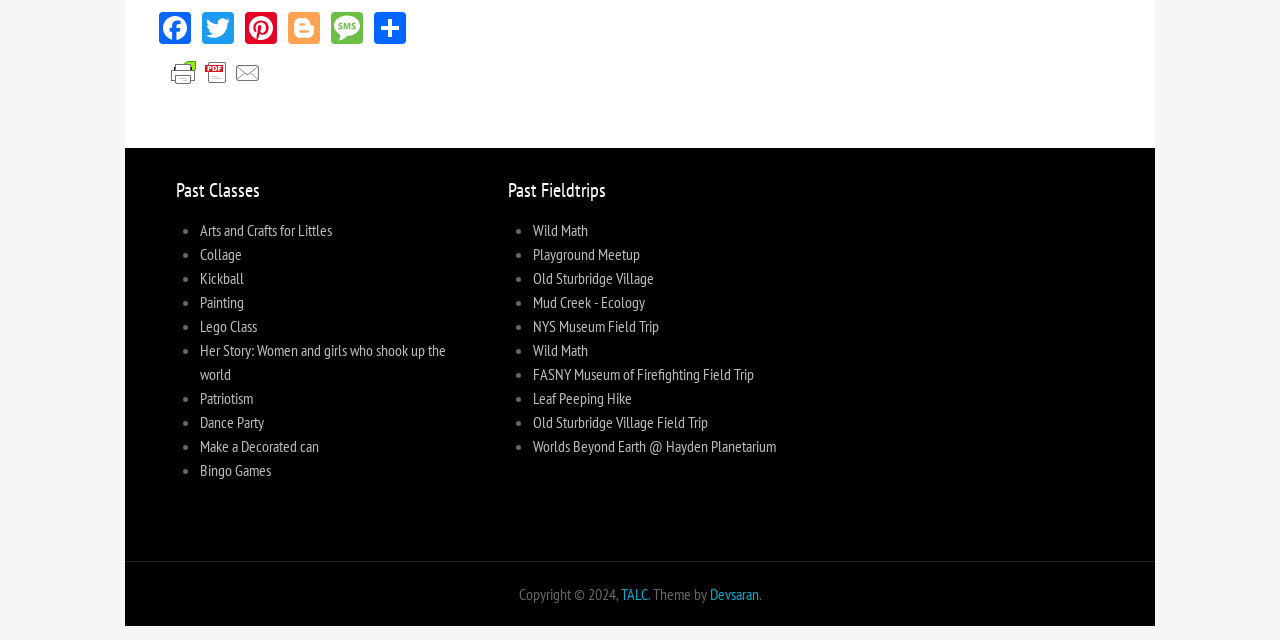Given the following UI element description: "alt="Subscribe on iTunes"", find the bounding box coordinates in the webpage screenshot.

None